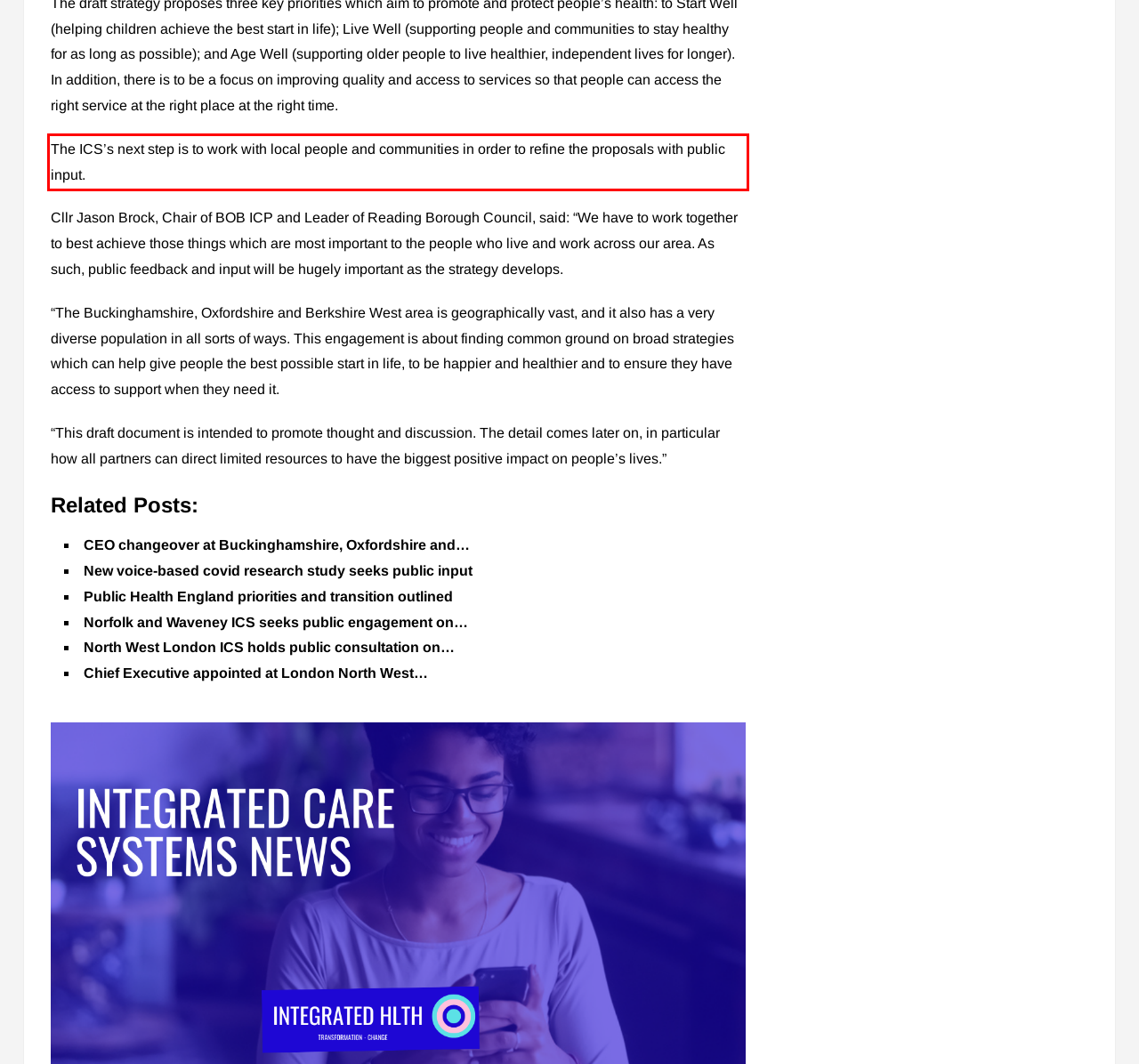You are presented with a webpage screenshot featuring a red bounding box. Perform OCR on the text inside the red bounding box and extract the content.

The ICS’s next step is to work with local people and communities in order to refine the proposals with public input.